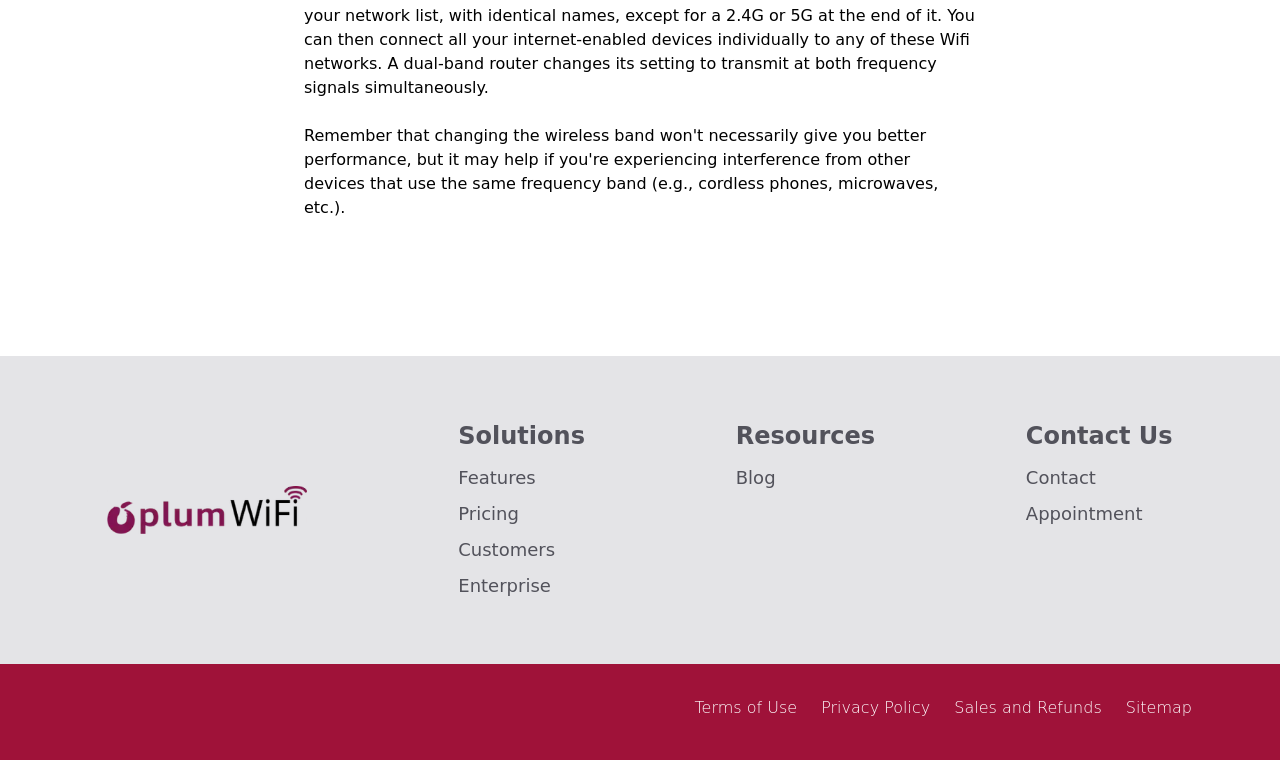Identify the bounding box coordinates of the element to click to follow this instruction: 'Learn about features'. Ensure the coordinates are four float values between 0 and 1, provided as [left, top, right, bottom].

[0.358, 0.614, 0.418, 0.642]